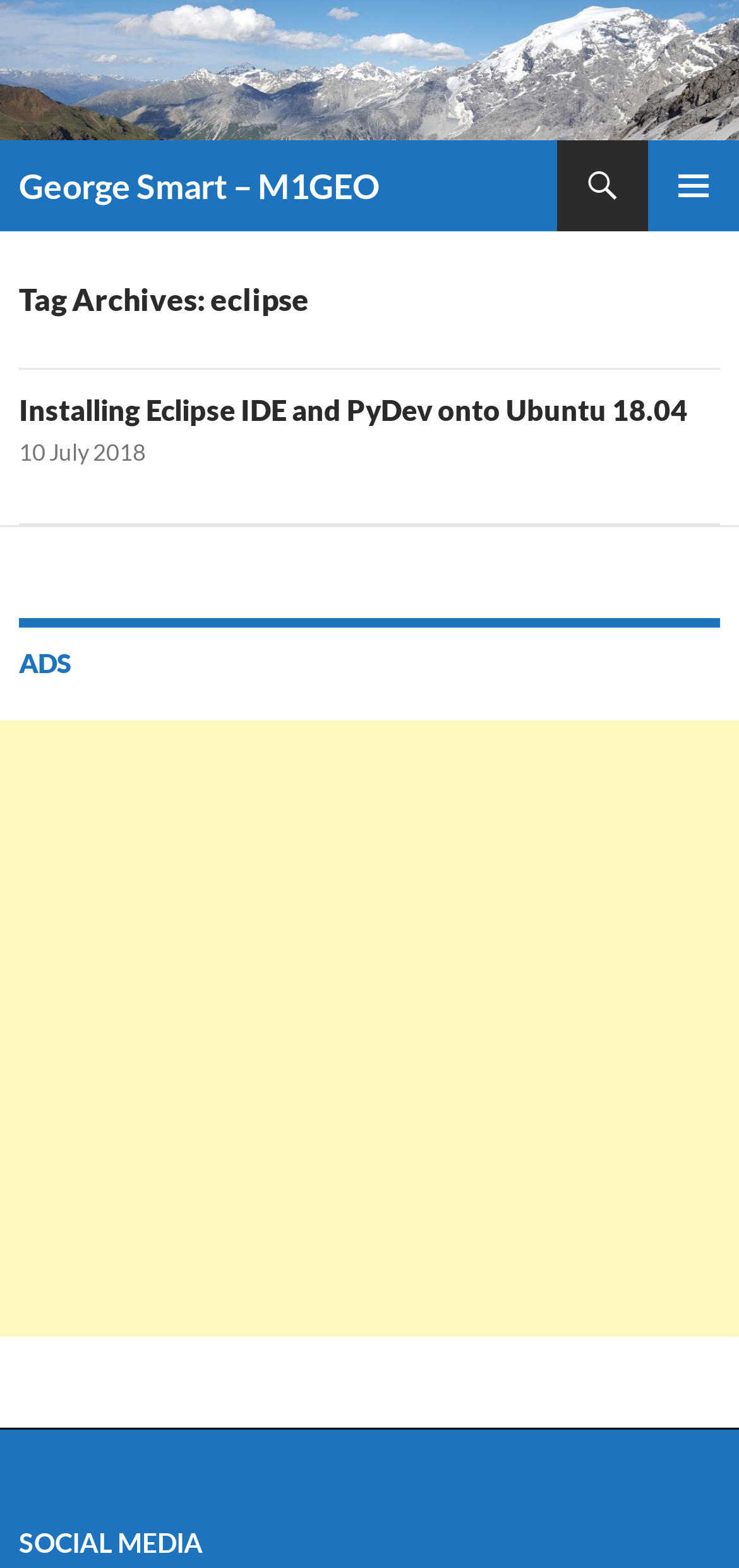What is the topic of the article?
Using the image as a reference, answer the question with a short word or phrase.

eclipse